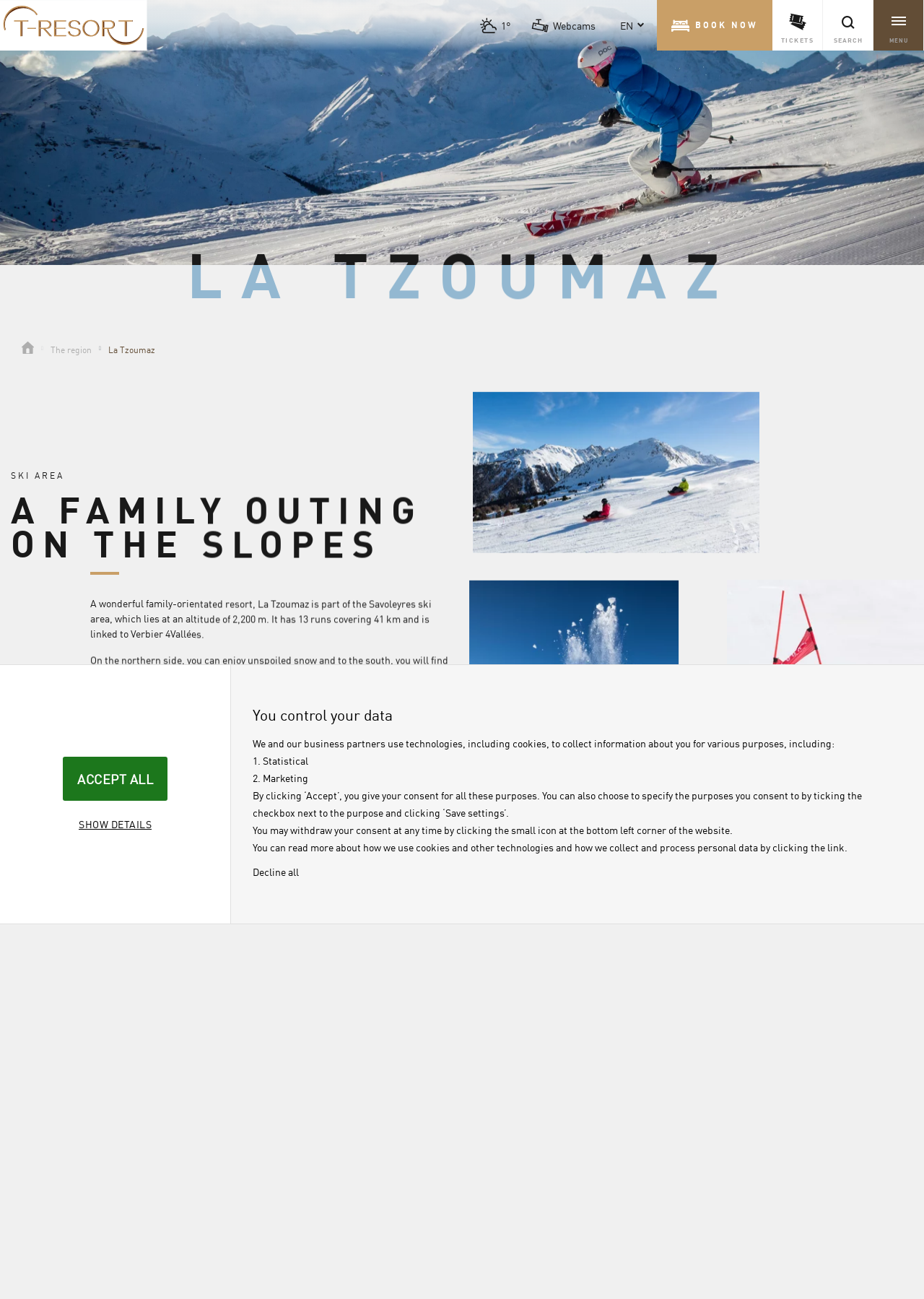Carefully examine the image and provide an in-depth answer to the question: What is the expiry period of the _gid cookie?

According to the webpage, the _gid cookie has an expiry period of a day.